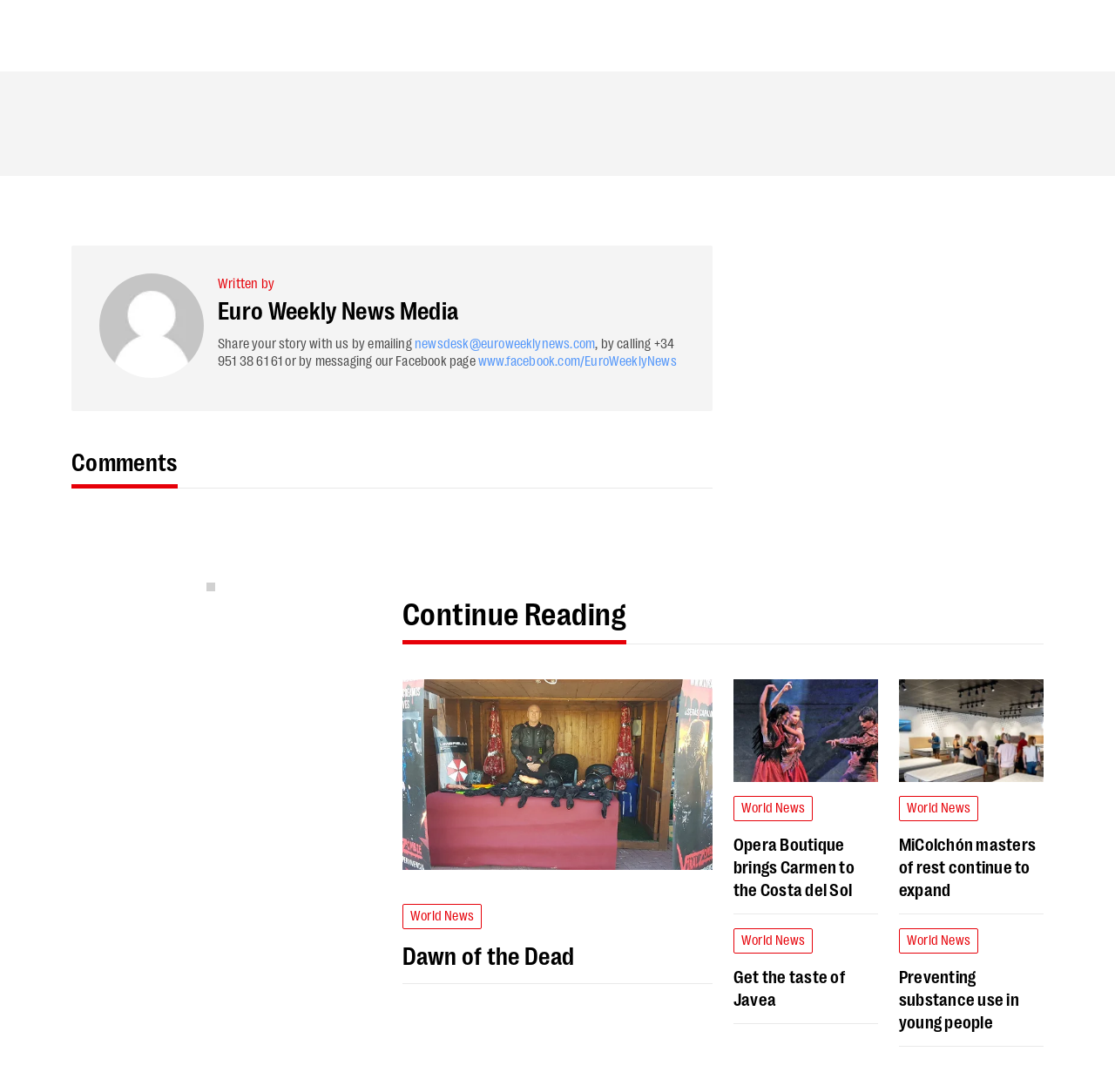Extract the bounding box for the UI element that matches this description: "newsdesk@euroweeklynews.com".

[0.372, 0.306, 0.534, 0.321]